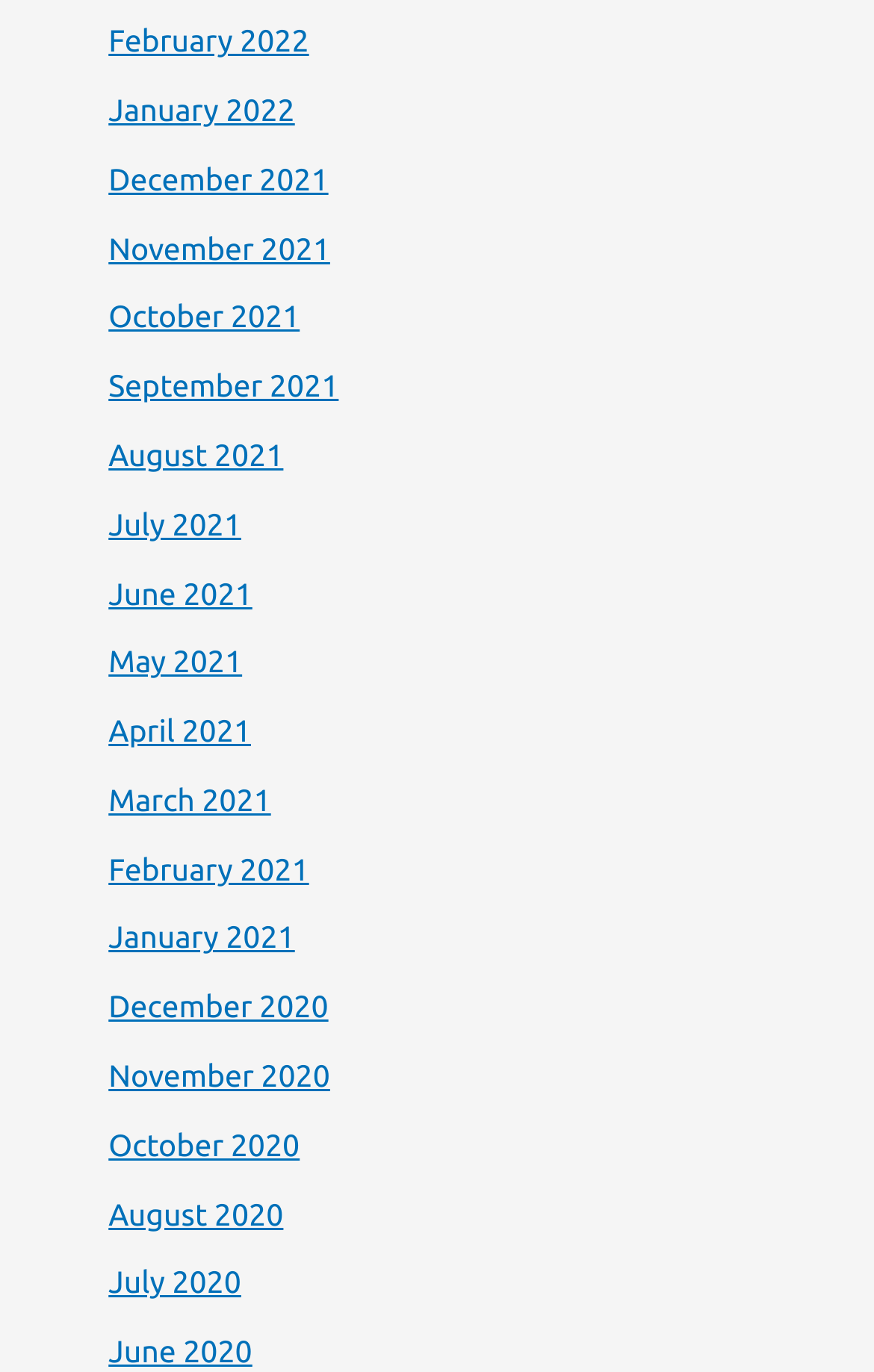Please determine the bounding box coordinates of the element to click in order to execute the following instruction: "check June 2020". The coordinates should be four float numbers between 0 and 1, specified as [left, top, right, bottom].

[0.124, 0.972, 0.289, 0.998]